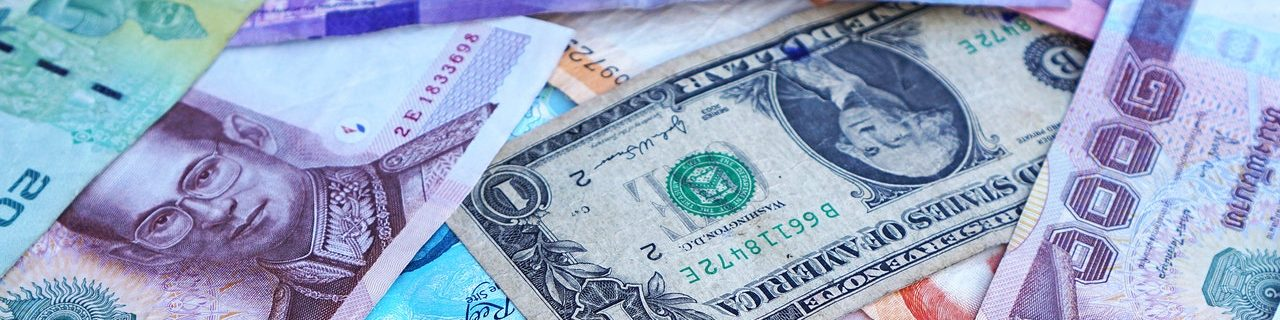Provide a comprehensive description of the image.

The image showcases a diverse collection of banknotes from various currencies, highlighting a vibrant and colorful assortment of money. Prominently featured is a U.S. one-dollar bill, alongside other denominations that include currencies from different countries, indicative of global trade and economic interactions. The intricate designs and varied colors of the notes reflect the cultural significance and monetary history of each currency. This visual representation ties into the overarching theme of purchasing power and investment in professional devices abroad, emphasizing the advantages of acquiring high-quality goods at competitive prices in the context of international commerce and currency exchange rates.